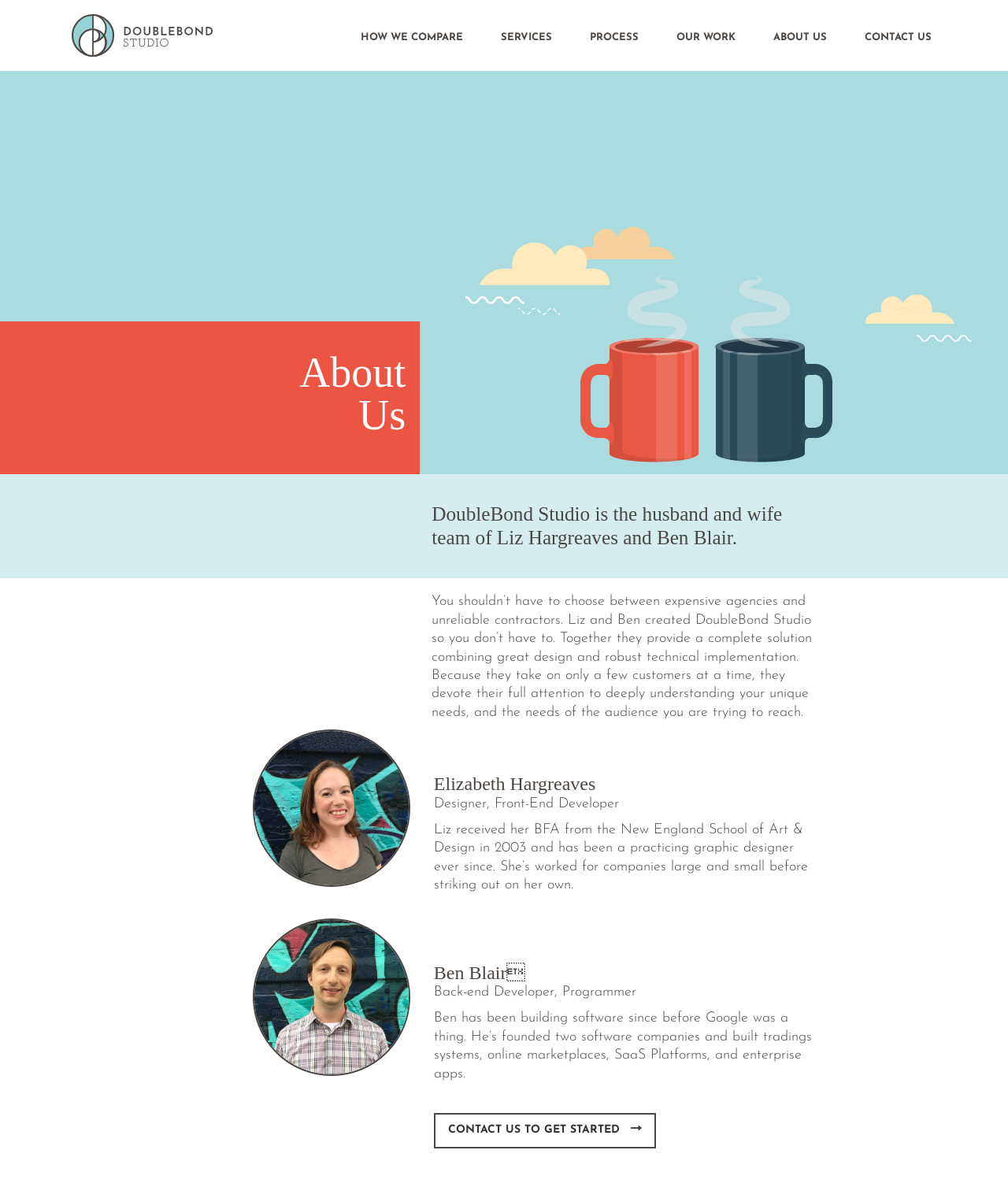Determine the bounding box coordinates for the clickable element required to fulfill the instruction: "Read about Ben Blair". Provide the coordinates as four float numbers between 0 and 1, i.e., [left, top, right, bottom].

[0.43, 0.8, 0.814, 0.818]